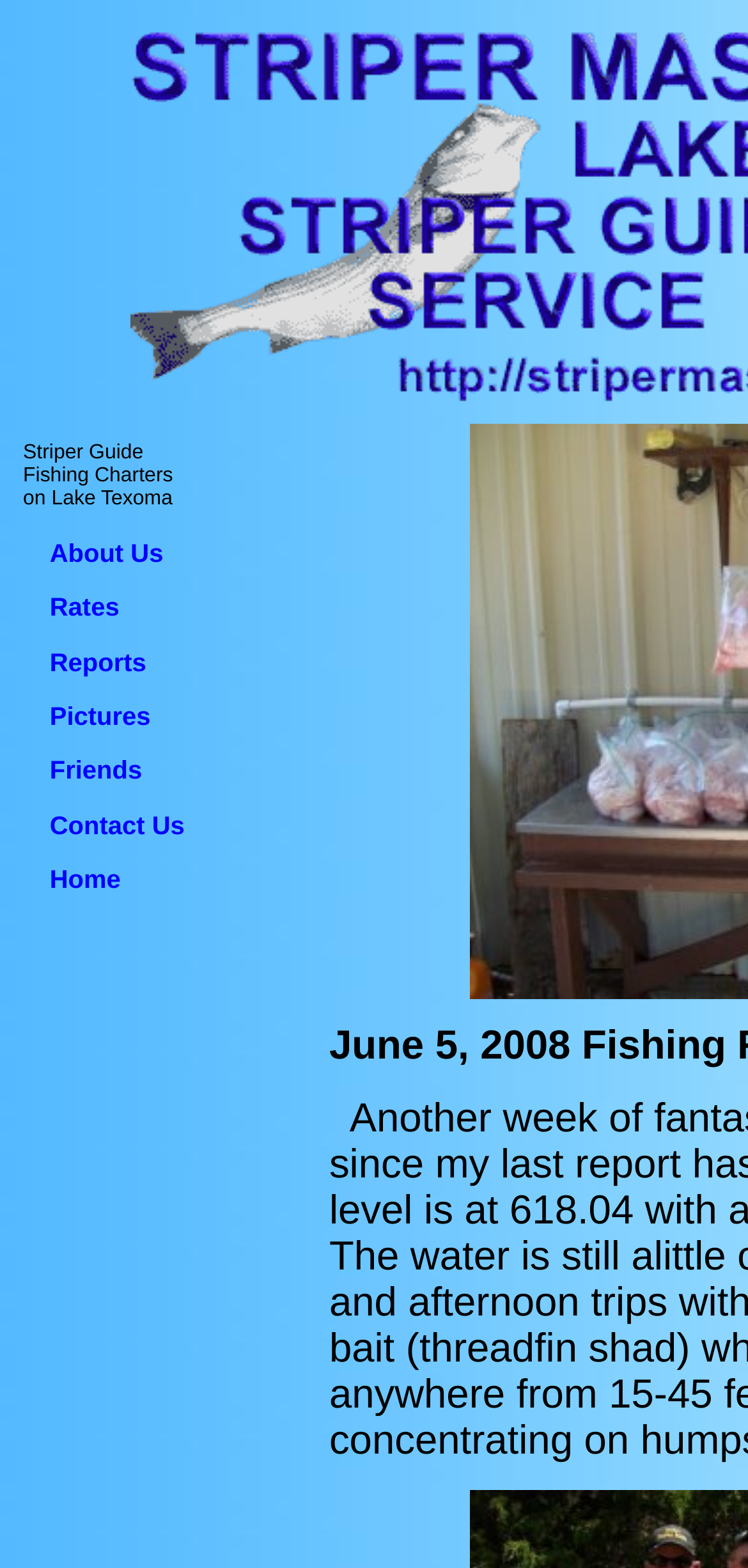Given the element description: "Friends", predict the bounding box coordinates of this UI element. The coordinates must be four float numbers between 0 and 1, given as [left, top, right, bottom].

[0.066, 0.482, 0.19, 0.501]